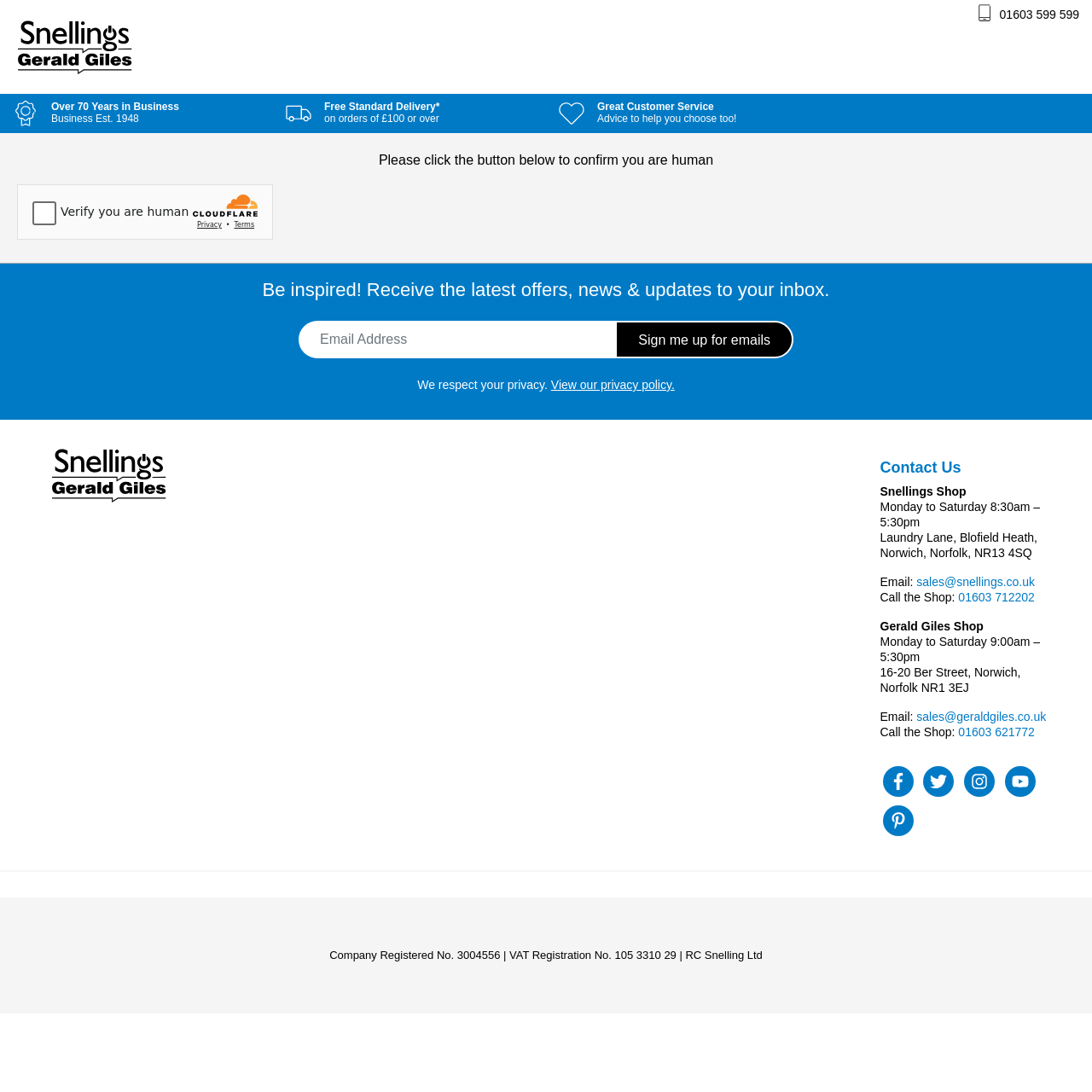Extract the bounding box coordinates for the UI element described by the text: "youtube". The coordinates should be in the form of [left, top, right, bottom] with values between 0 and 1.

[0.918, 0.702, 0.952, 0.73]